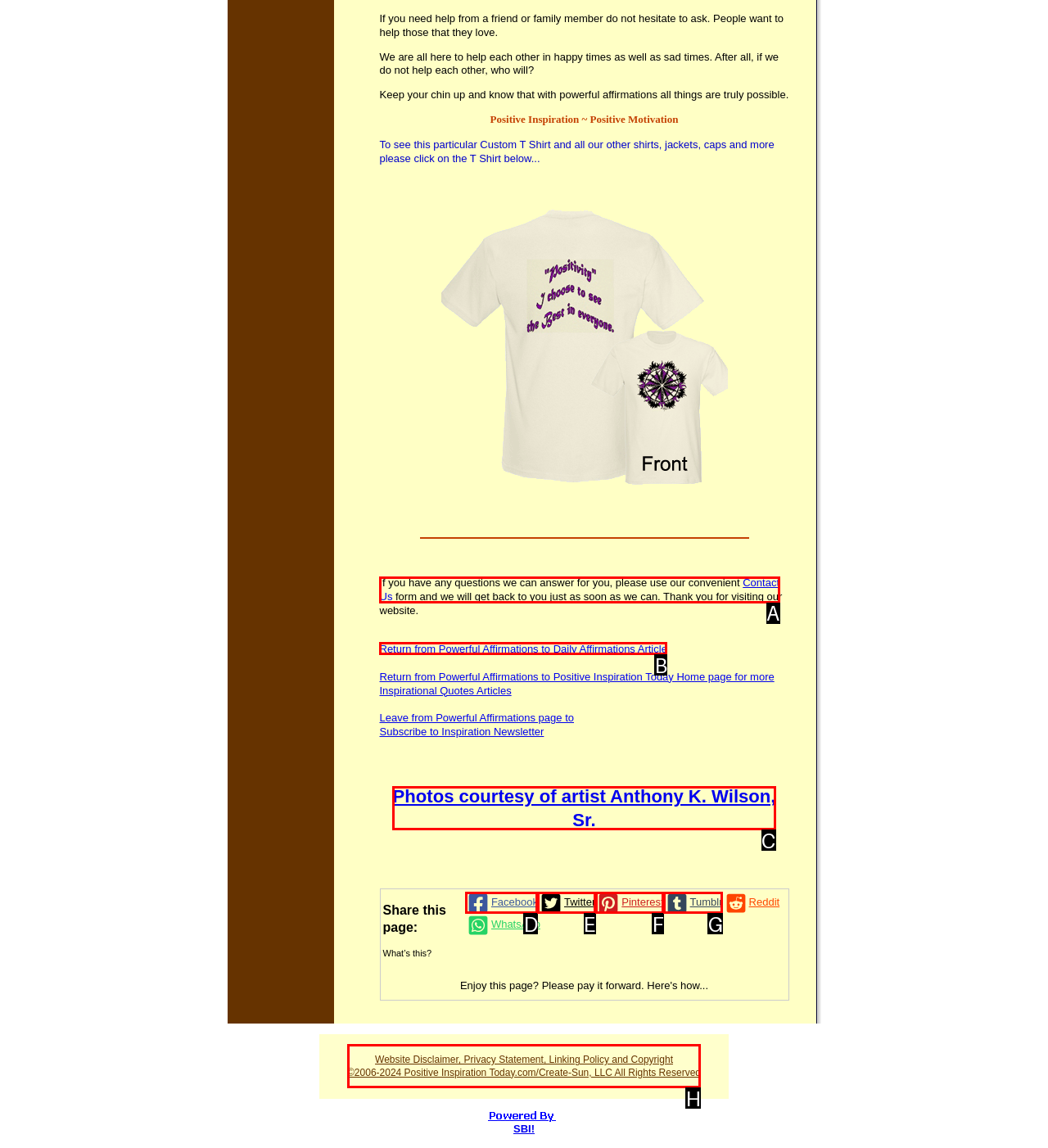Tell me which one HTML element I should click to complete the following task: Share this page on Facebook Answer with the option's letter from the given choices directly.

D